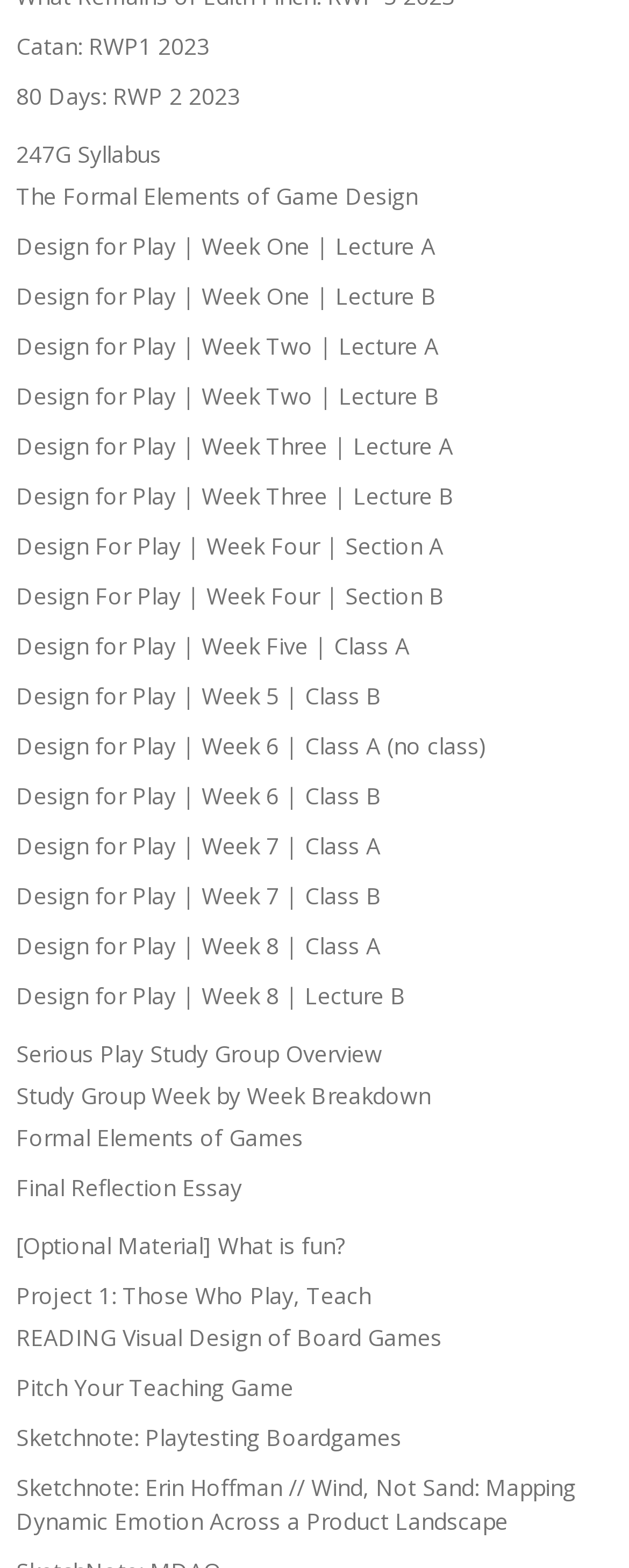Answer succinctly with a single word or phrase:
How many links are on this webpage?

25